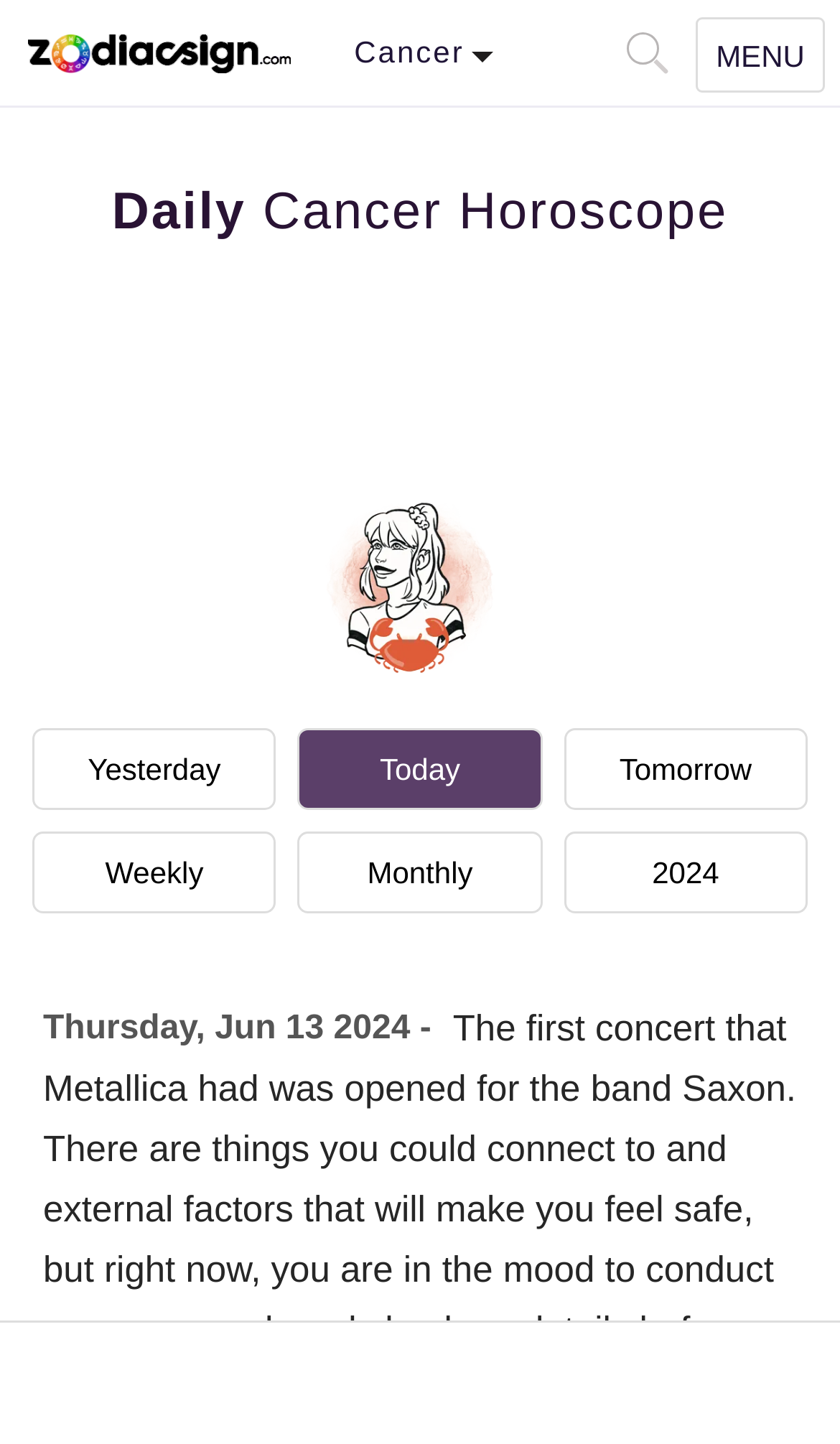Analyze the image and give a detailed response to the question:
What is the current date displayed on the webpage?

I found the current date by looking at the static text element that says 'Thursday, Jun 13 2024 -' which is located at the bottom of the webpage.